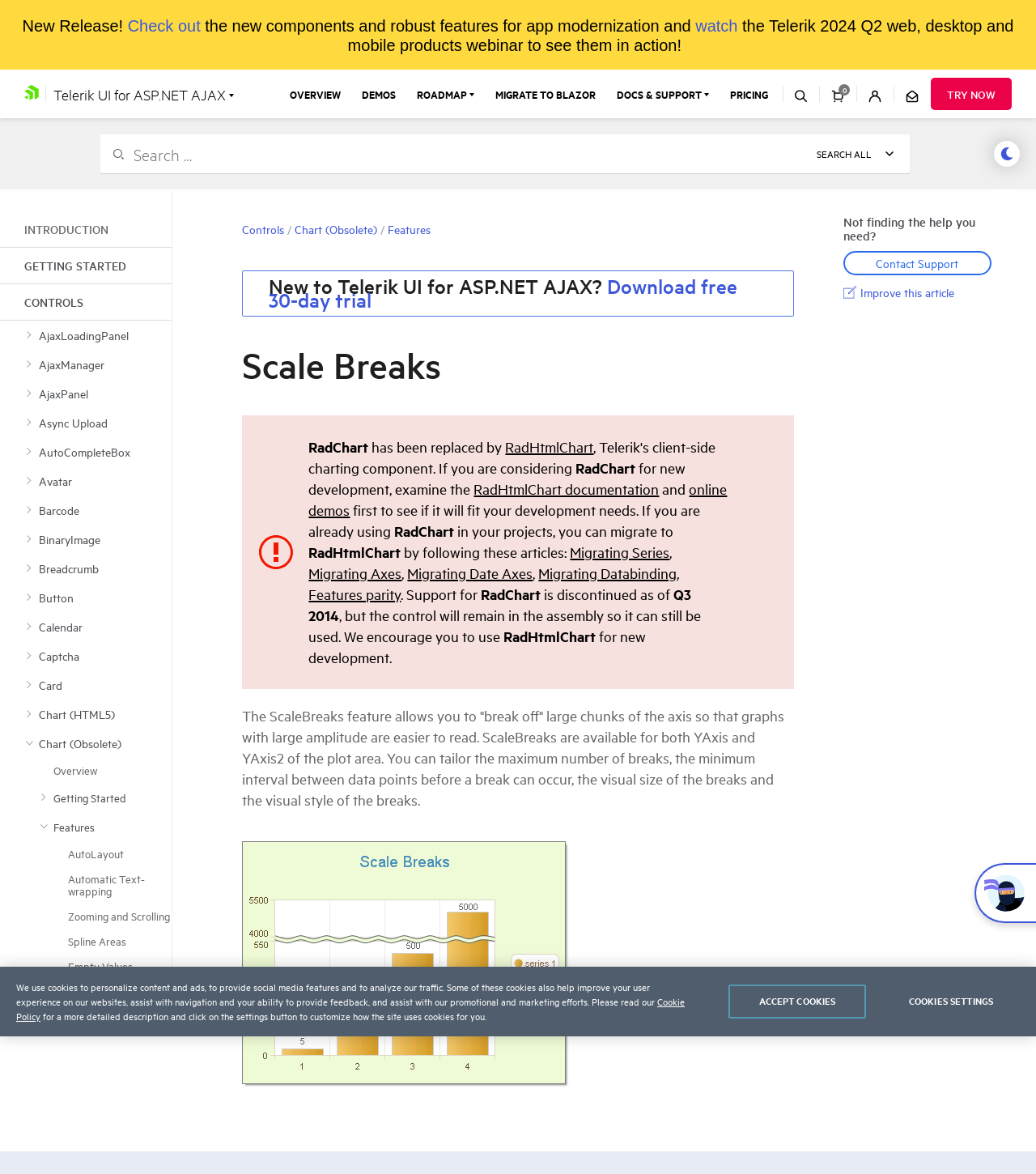Provide a single word or phrase answer to the question: 
What is the name of the product being documented?

Telerik UI for ASP.NET AJAX